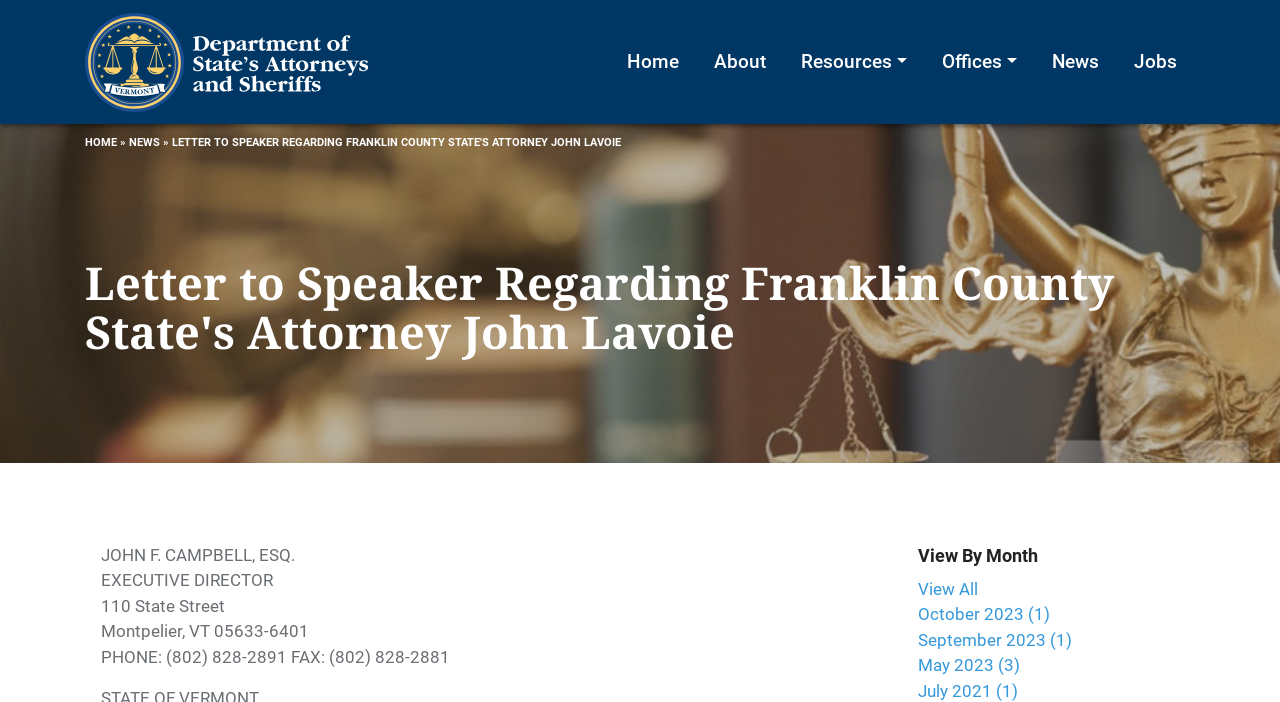Identify the bounding box coordinates of the region that should be clicked to execute the following instruction: "visit department of state's attorneys and sheriffs".

[0.066, 0.011, 0.288, 0.166]